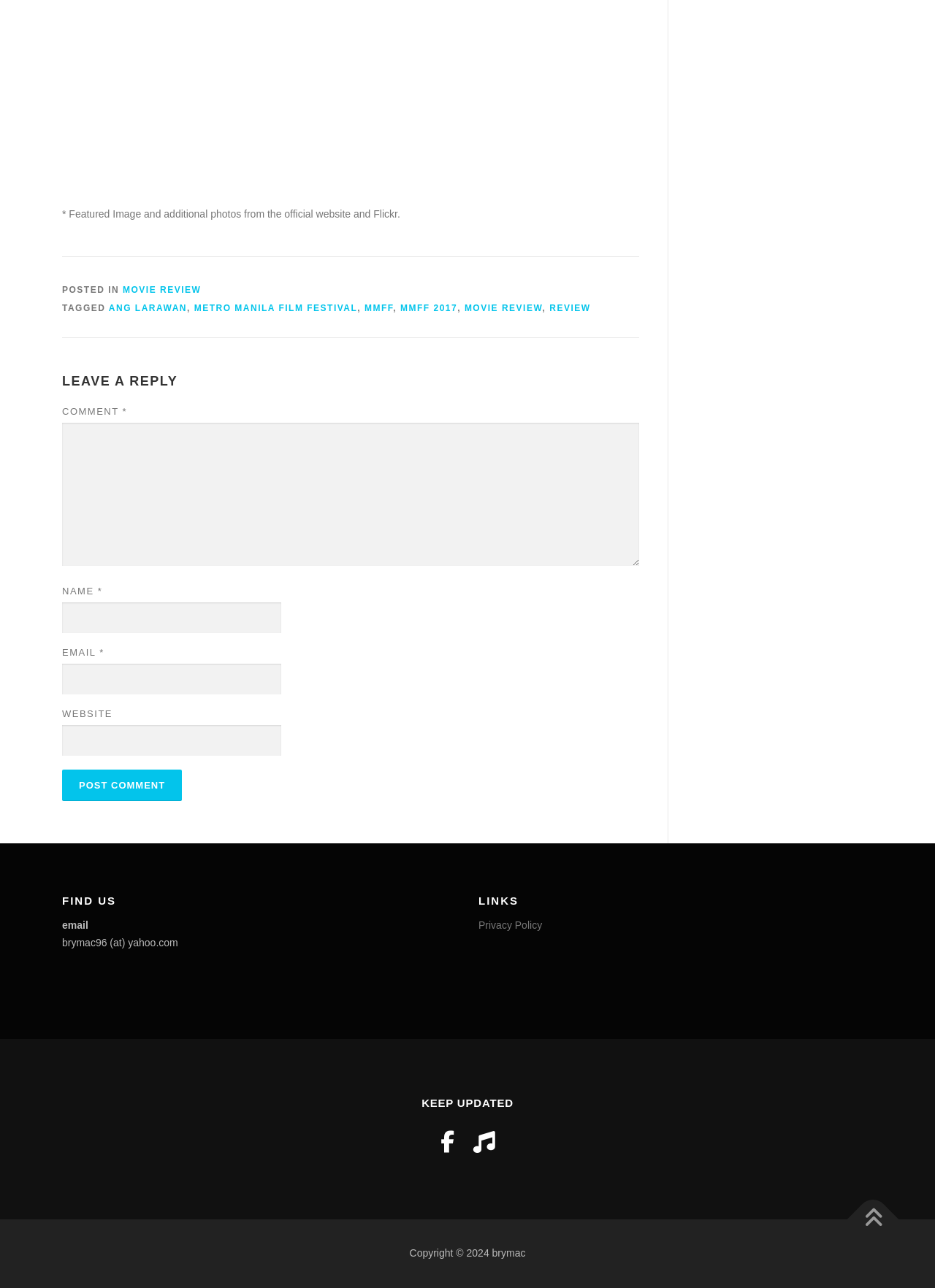What is the email address to contact?
Refer to the image and provide a one-word or short phrase answer.

brymac96@yahoo.com